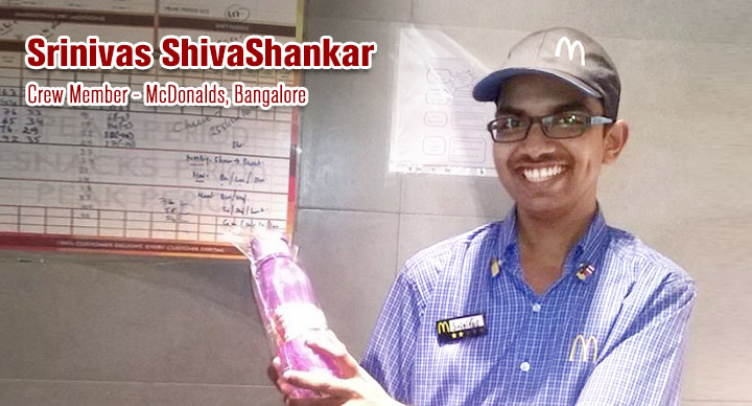What is displayed on the notice board behind Srinivas?
Based on the screenshot, give a detailed explanation to answer the question.

The notice board visible behind Srinivas Shivashankar is displaying schedules or important information related to his work at McDonald's, suggesting that it is a vital communication tool for the crew members.